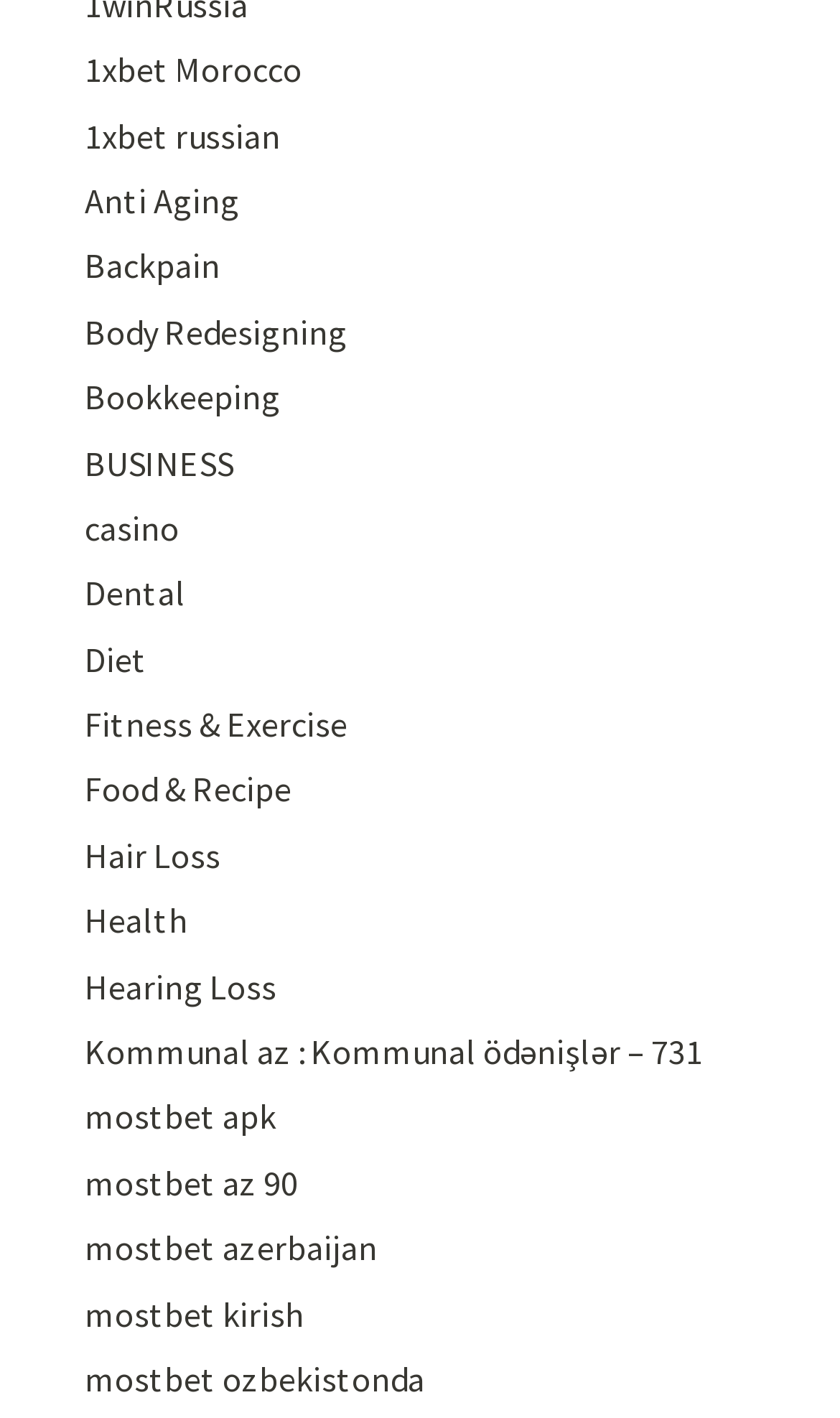Determine the bounding box coordinates (top-left x, top-left y, bottom-right x, bottom-right y) of the UI element described in the following text: mostbet kirish

[0.1, 0.911, 0.362, 0.941]